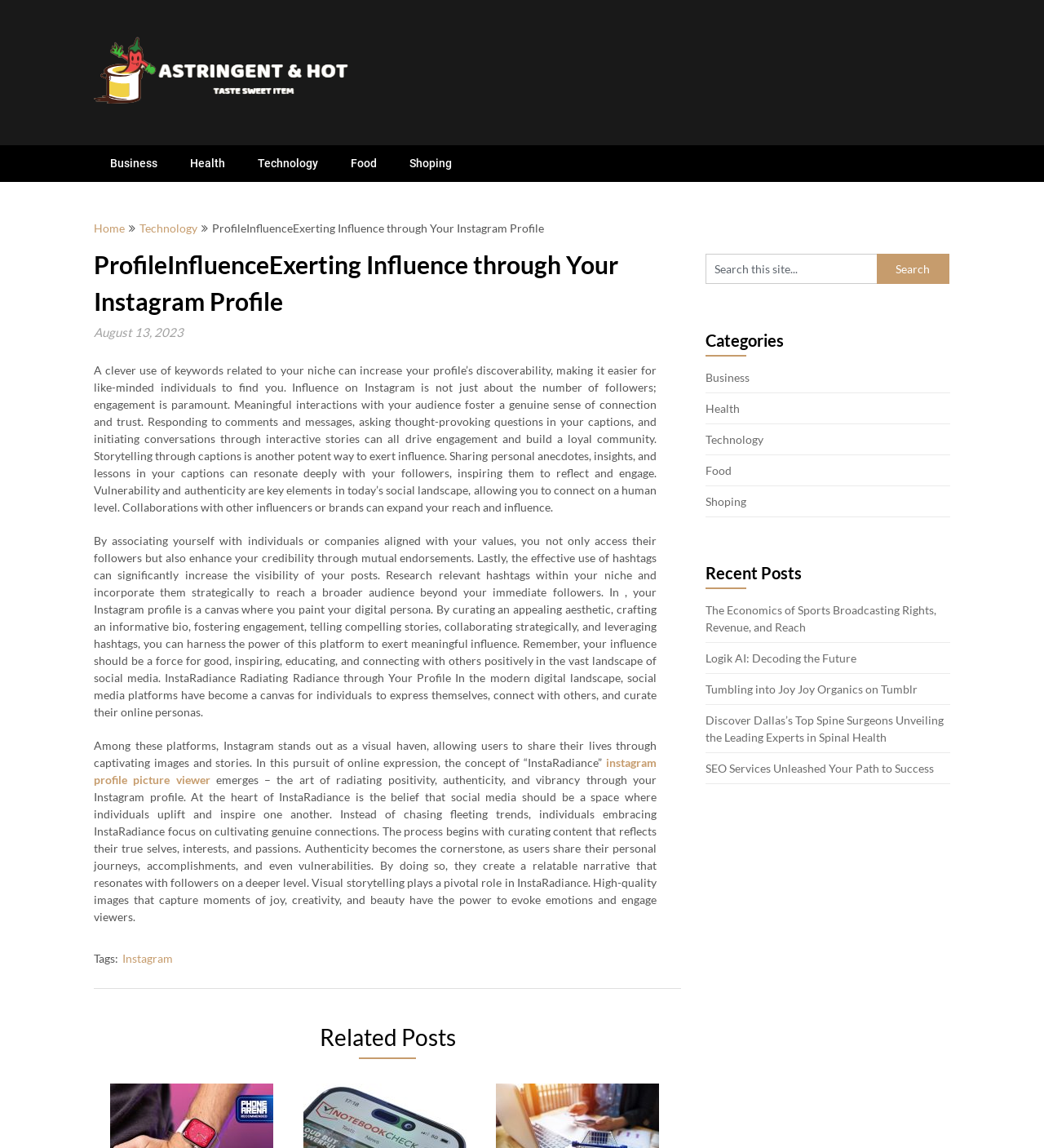Use a single word or phrase to respond to the question:
What is InstaRadiance?

Radiating positivity on Instagram